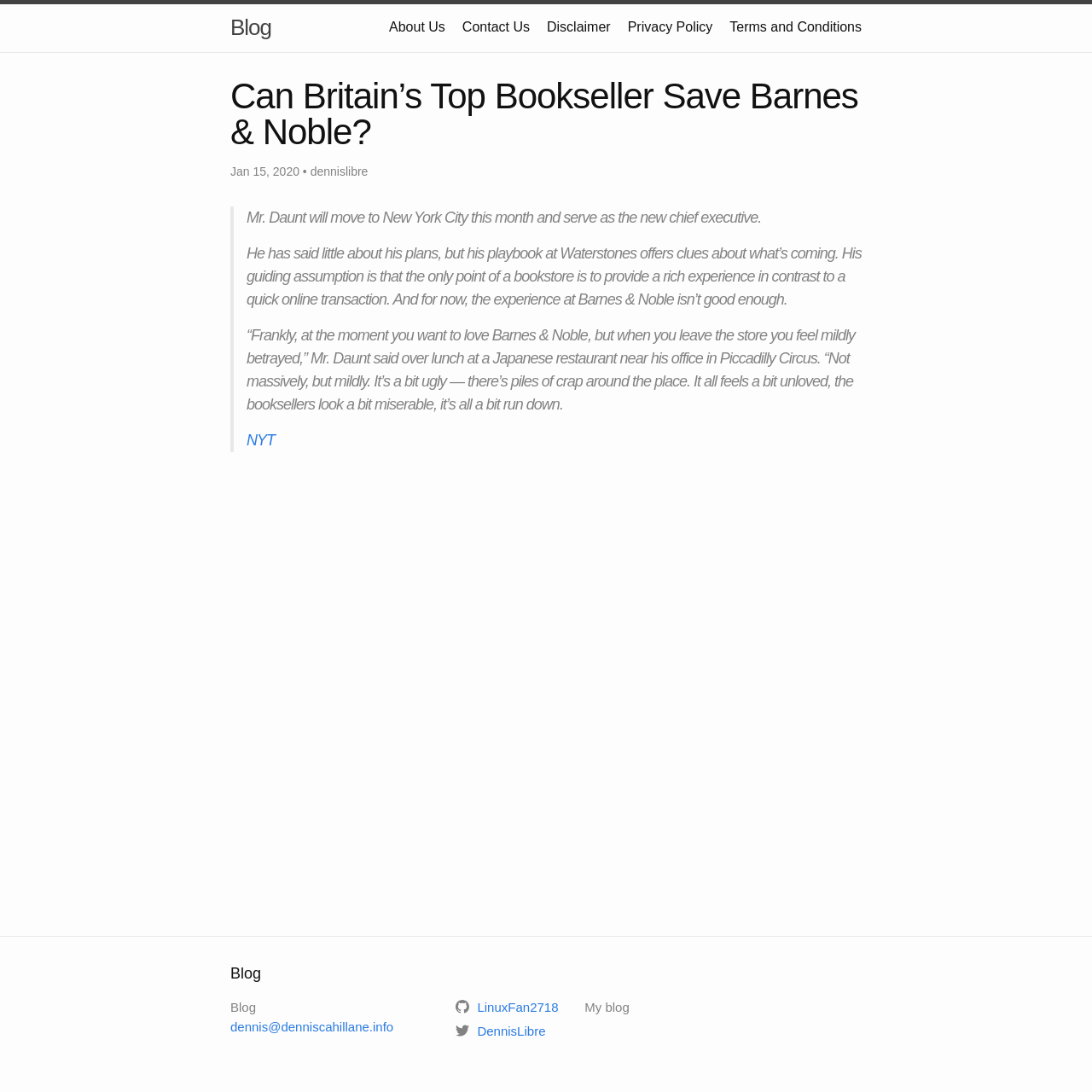Can you locate the main headline on this webpage and provide its text content?

Can Britain’s Top Bookseller Save Barnes & Noble?